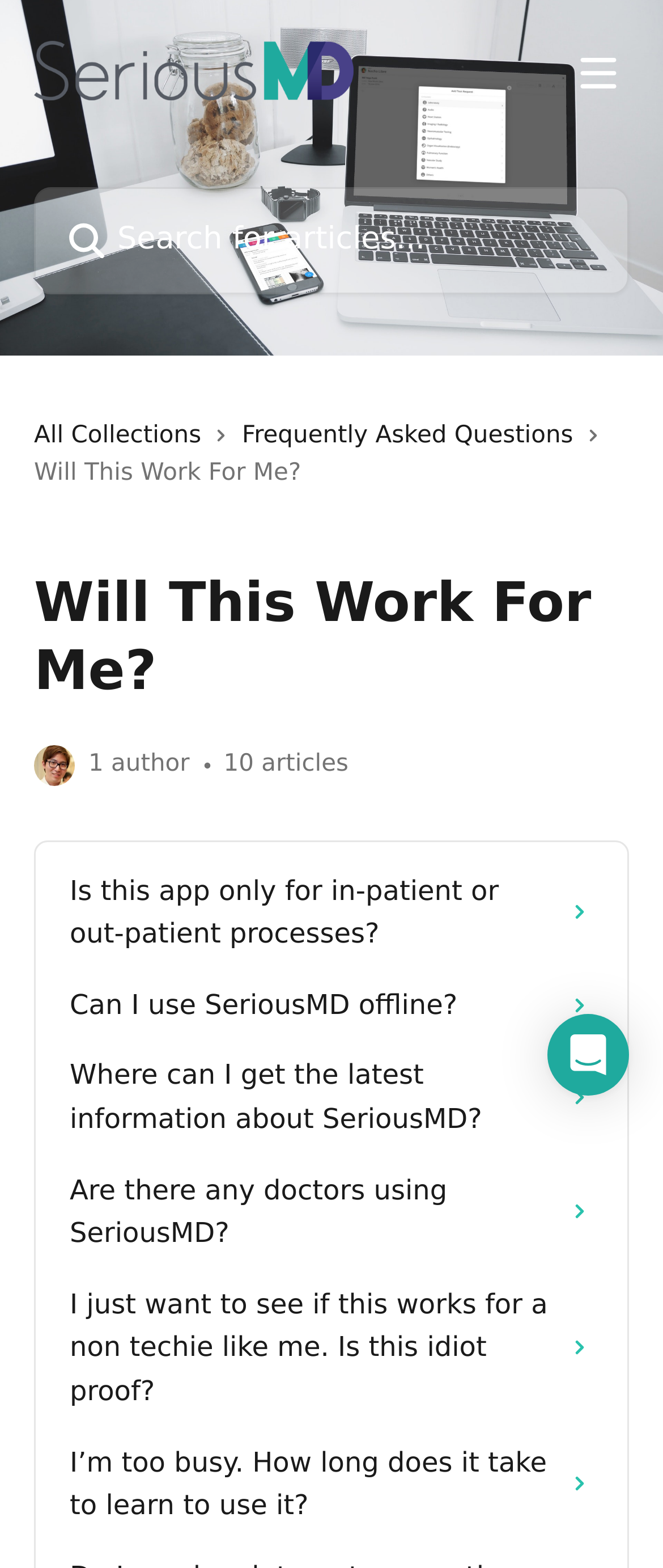Pinpoint the bounding box coordinates for the area that should be clicked to perform the following instruction: "View all collections".

[0.051, 0.266, 0.324, 0.29]